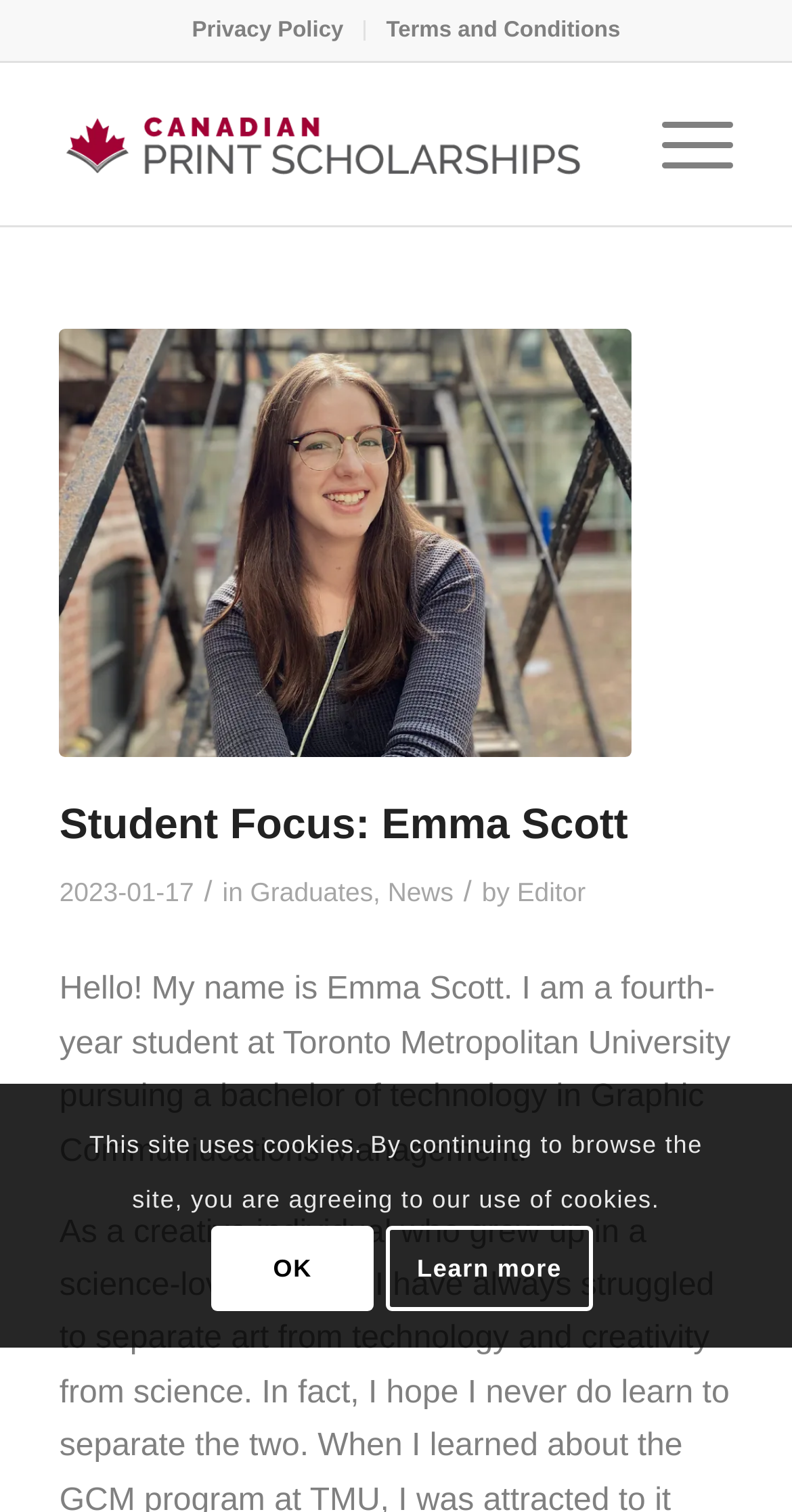Please identify the bounding box coordinates of the element on the webpage that should be clicked to follow this instruction: "Read the news". The bounding box coordinates should be given as four float numbers between 0 and 1, formatted as [left, top, right, bottom].

[0.489, 0.58, 0.573, 0.601]